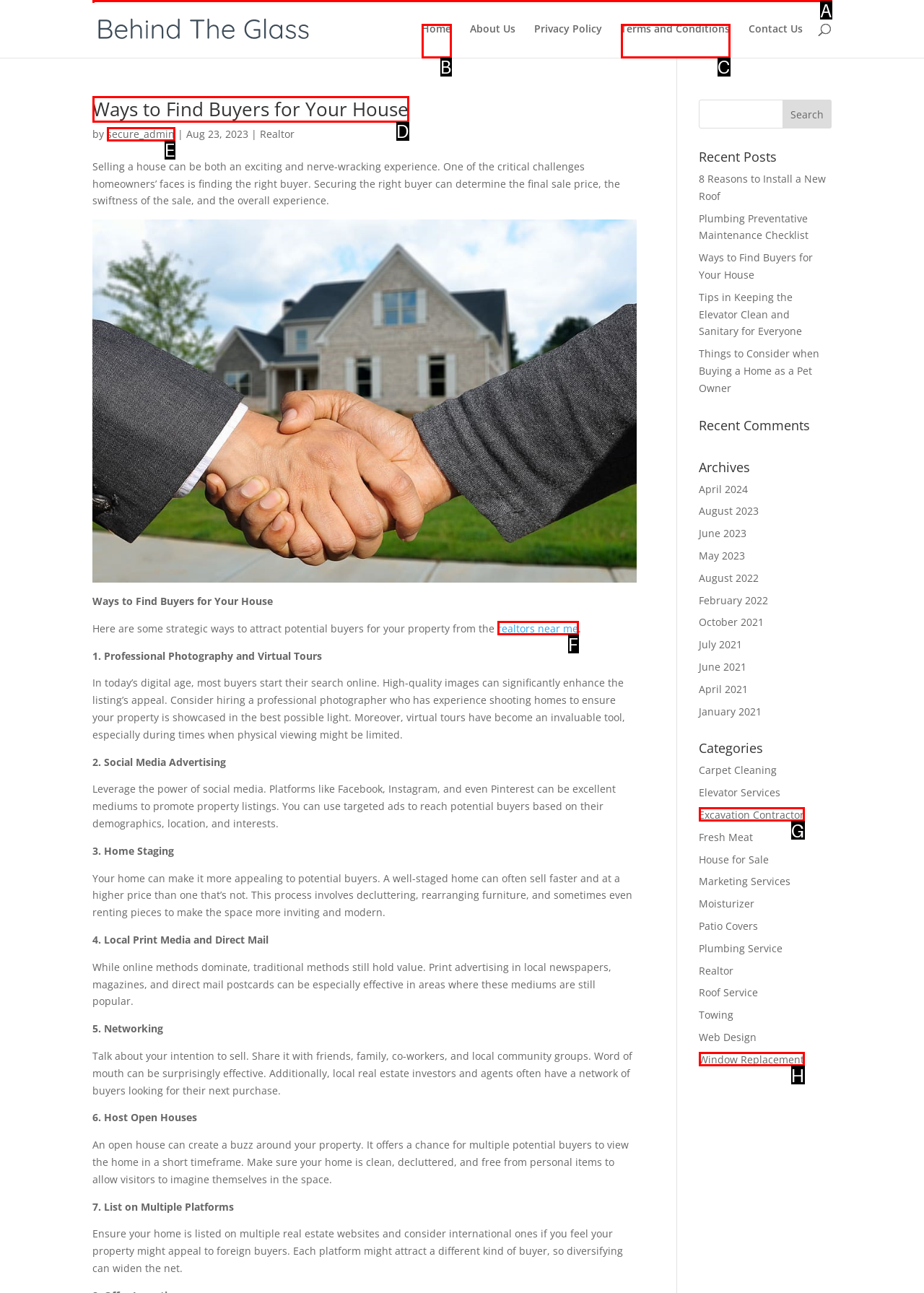Select the letter of the UI element you need to click on to fulfill this task: Search for something. Write down the letter only.

A